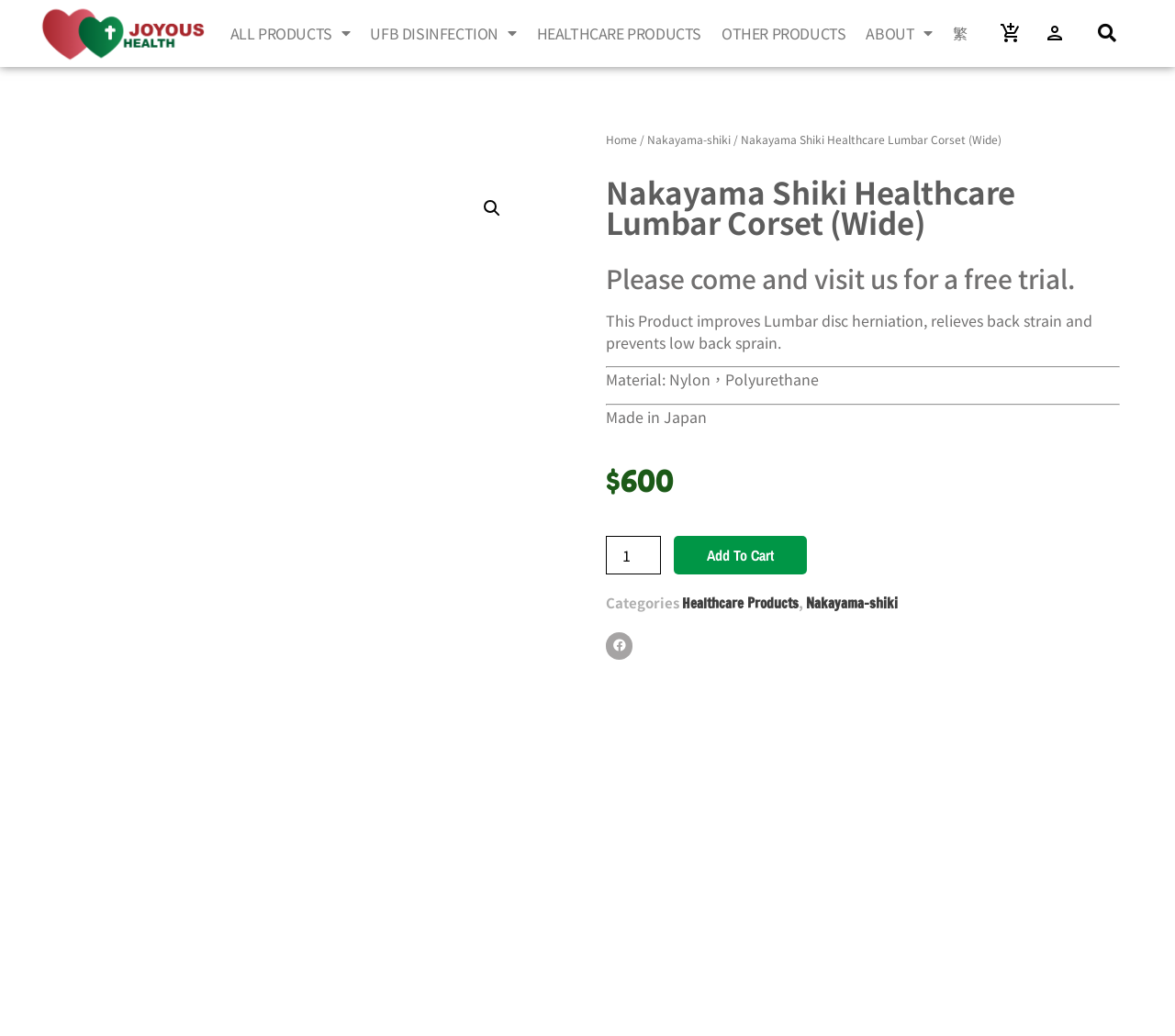Locate the bounding box coordinates of the clickable area to execute the instruction: "Share on Facebook". Provide the coordinates as four float numbers between 0 and 1, represented as [left, top, right, bottom].

[0.516, 0.611, 0.538, 0.636]